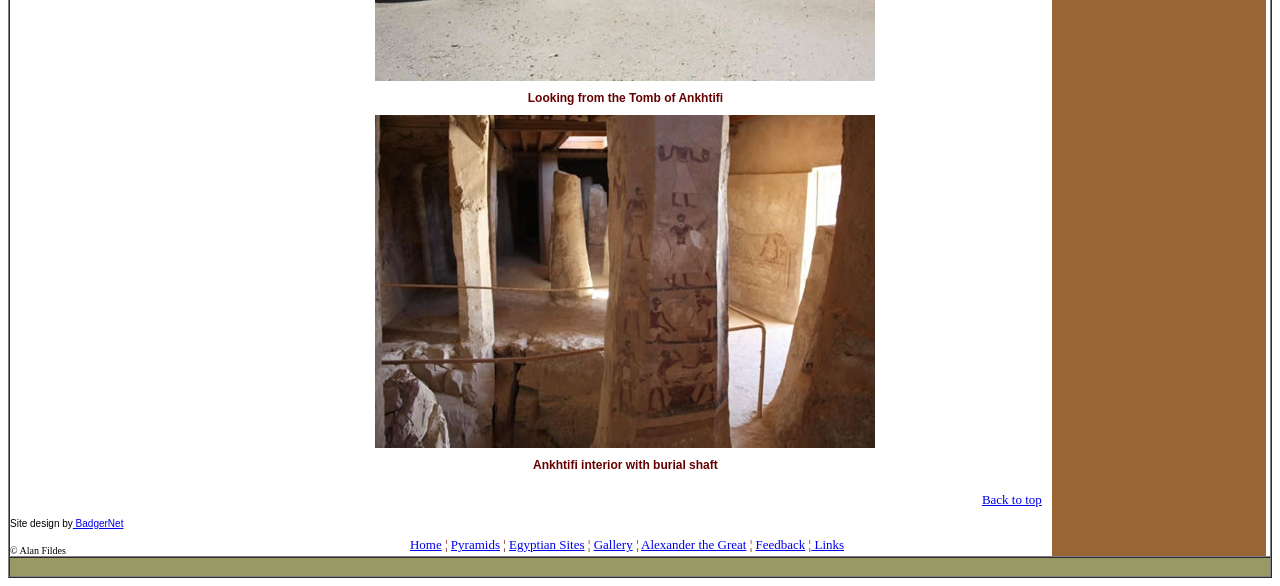What is the name of the website designer?
From the image, respond using a single word or phrase.

Alan Fildes